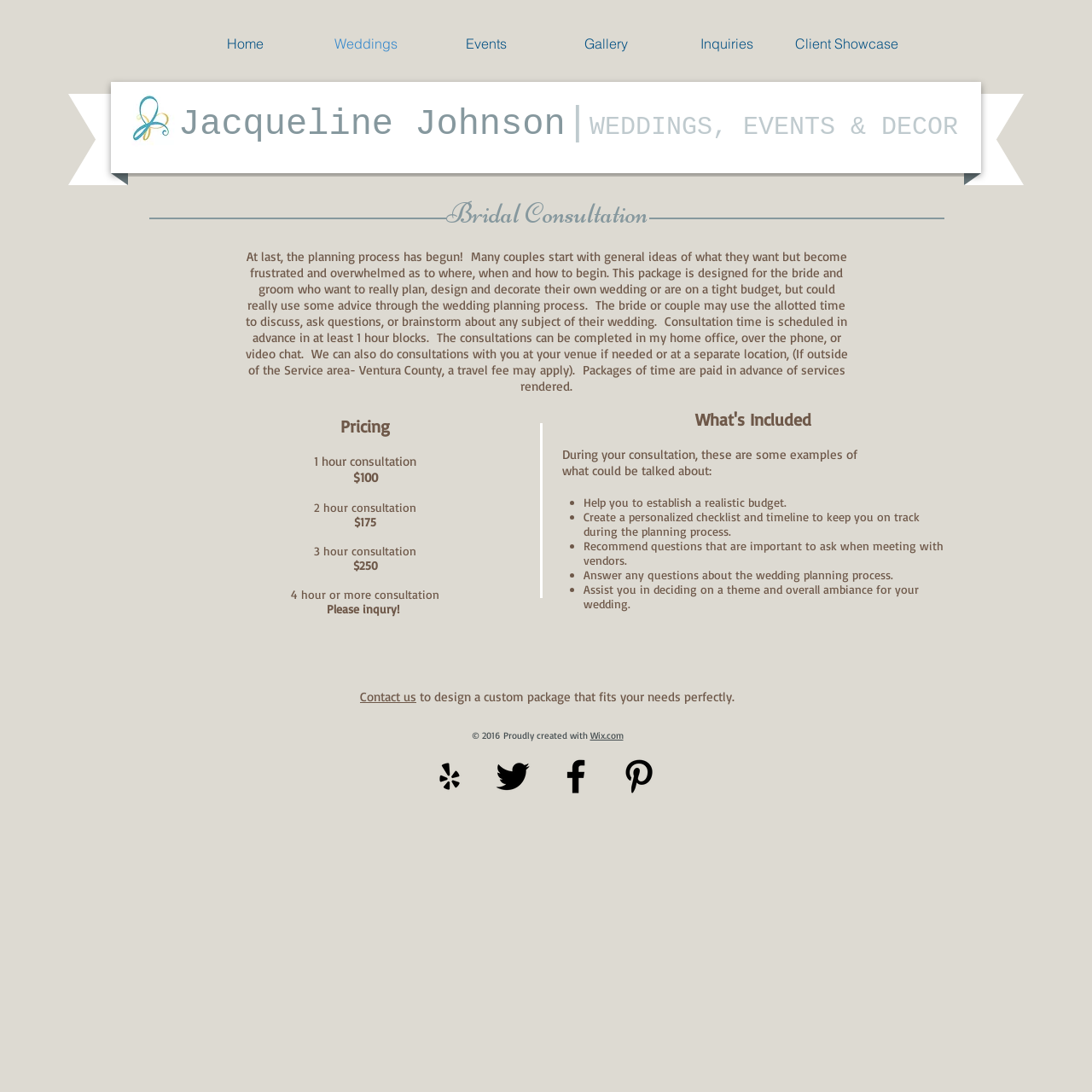From the screenshot, find the bounding box of the UI element matching this description: "Wix.com". Supply the bounding box coordinates in the form [left, top, right, bottom], each a float between 0 and 1.

[0.54, 0.668, 0.571, 0.679]